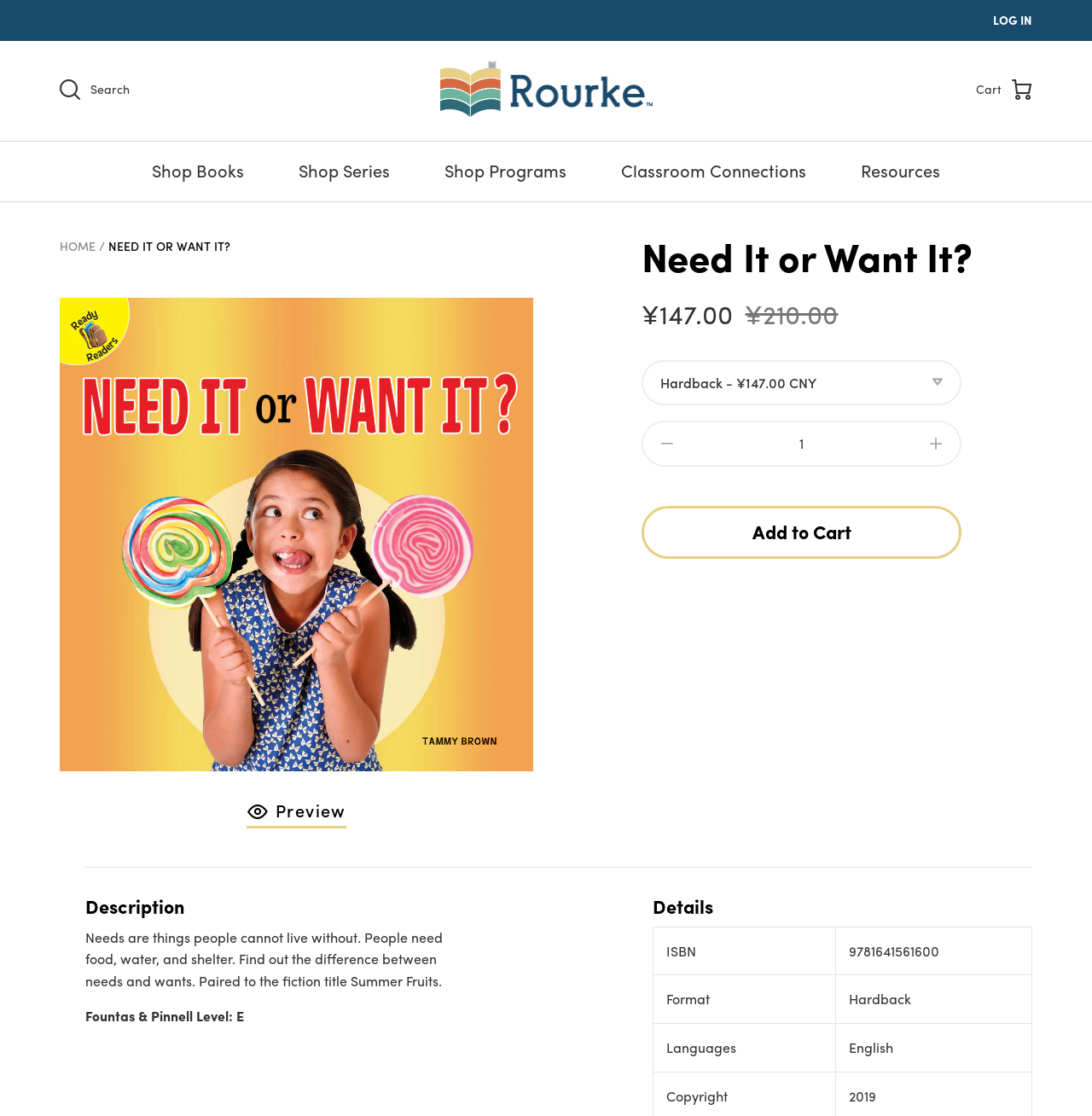Please locate the bounding box coordinates of the element that needs to be clicked to achieve the following instruction: "View the shopping cart". The coordinates should be four float numbers between 0 and 1, i.e., [left, top, right, bottom].

[0.882, 0.059, 0.957, 0.101]